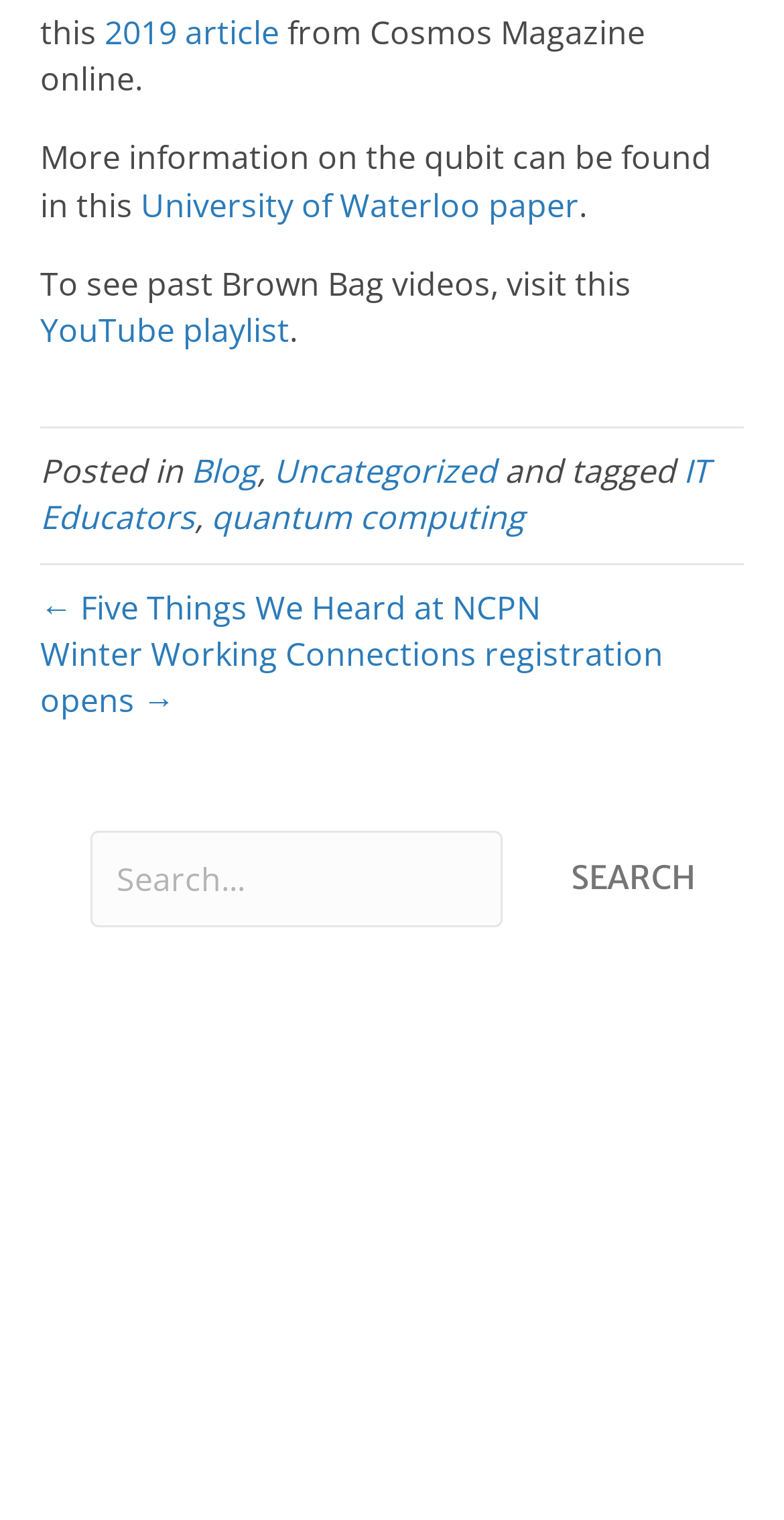Determine the bounding box coordinates of the clickable element necessary to fulfill the instruction: "watch YouTube playlist". Provide the coordinates as four float numbers within the 0 to 1 range, i.e., [left, top, right, bottom].

[0.051, 0.202, 0.369, 0.232]